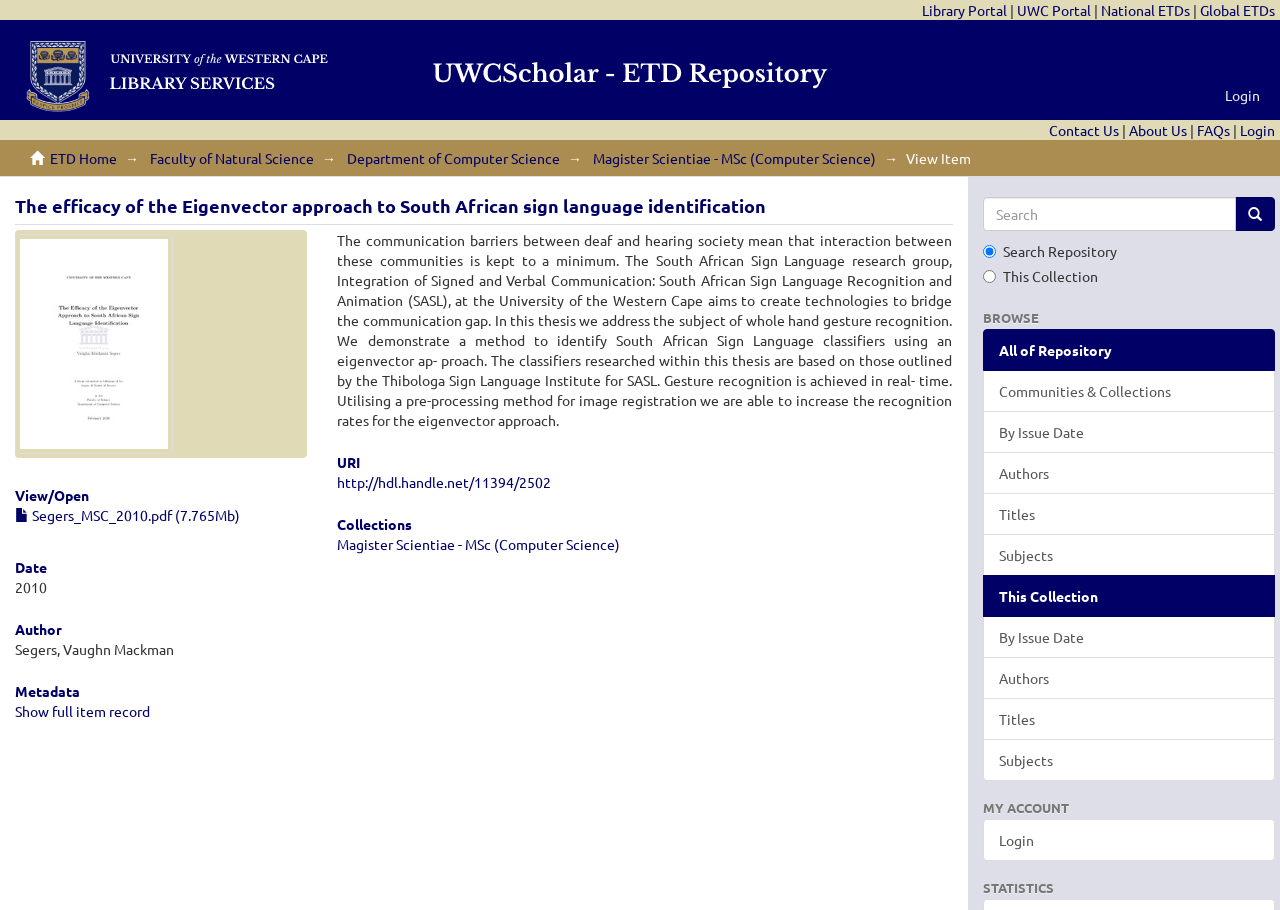Locate the bounding box coordinates of the clickable element to fulfill the following instruction: "Click on the 'Login' link". Provide the coordinates as four float numbers between 0 and 1 in the format [left, top, right, bottom].

[0.945, 0.077, 0.996, 0.132]